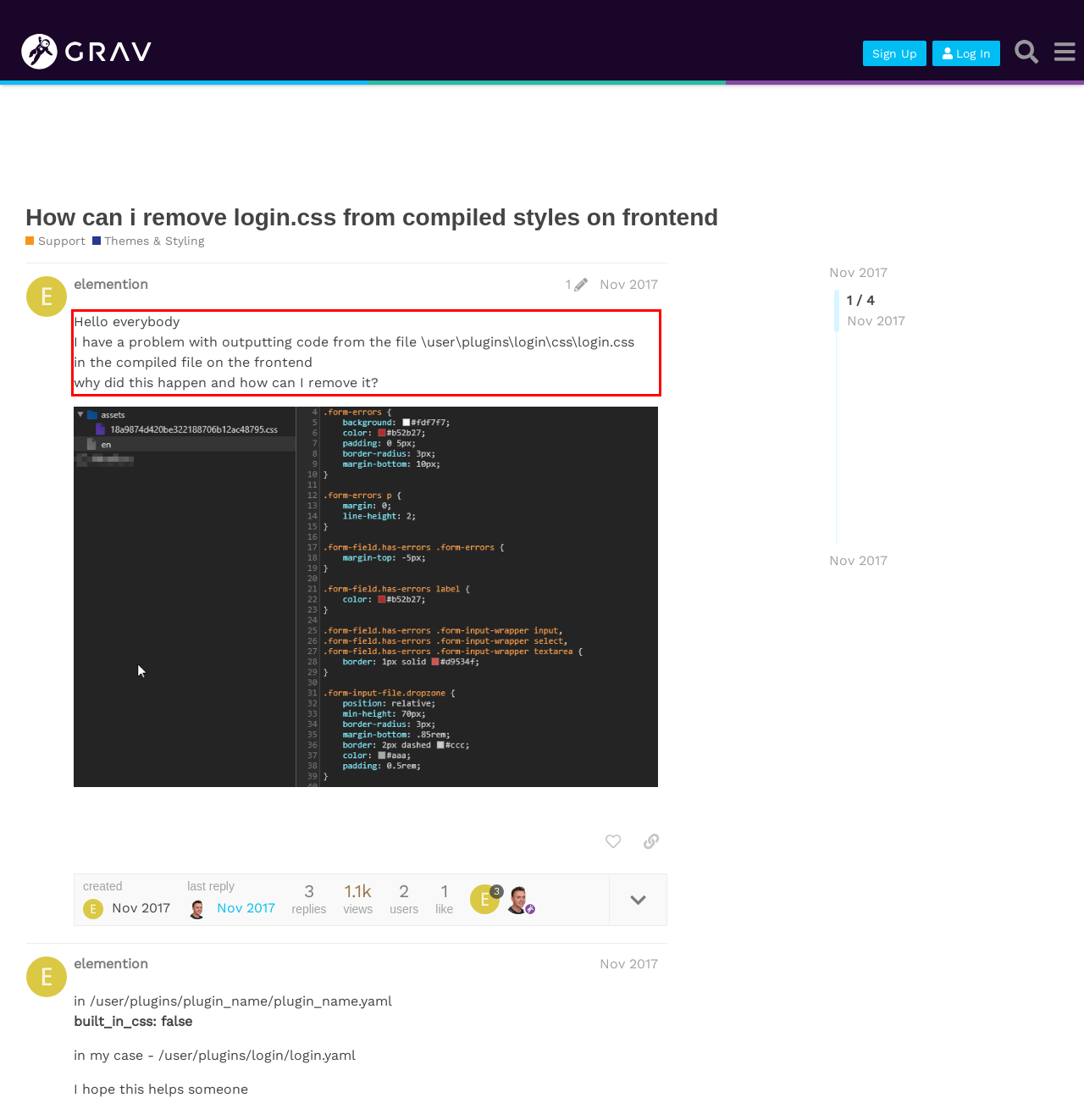Extract and provide the text found inside the red rectangle in the screenshot of the webpage.

Hello everybody I have a problem with outputting code from the file \user\plugins\login\css\login.css in the compiled file on the frontend why did this happen and how can I remove it?